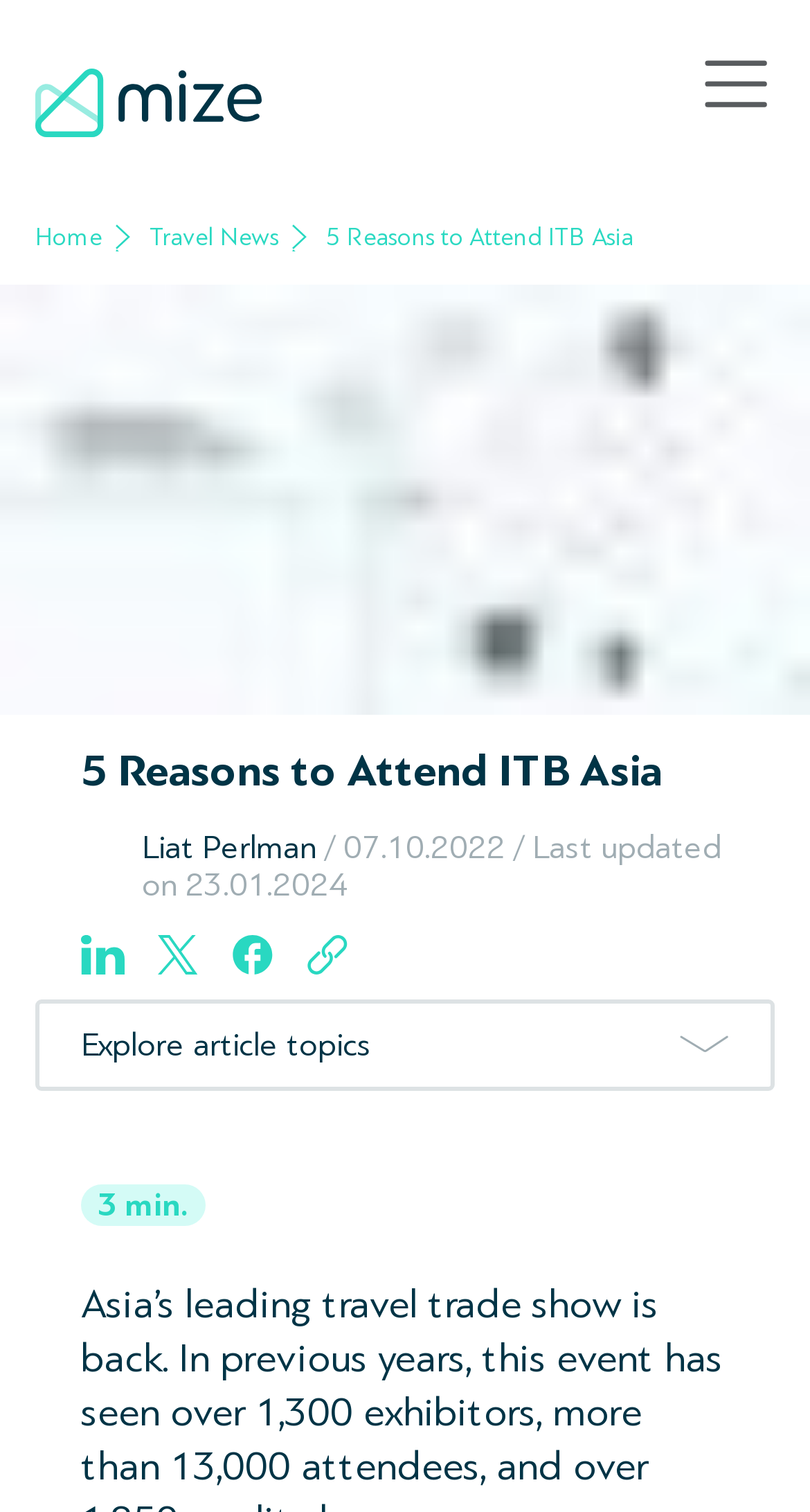Please determine the primary heading and provide its text.

5 Reasons to Attend ITB Asia